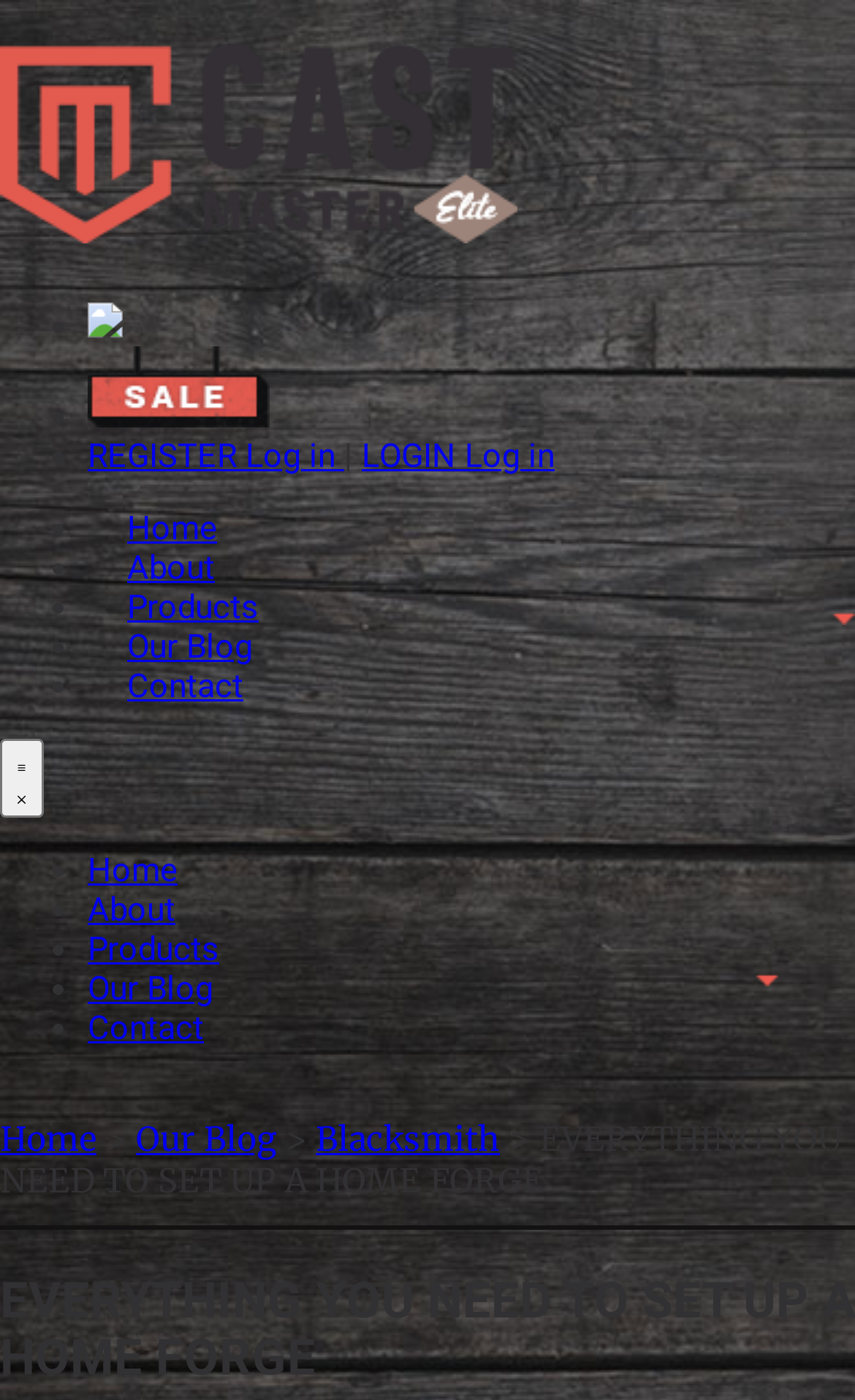Write a detailed summary of the webpage, including text, images, and layout.

The webpage appears to be a product or service page, specifically focused on setting up a home forge. At the top, there is a large heading that reads "EVERYTHING YOU NEED TO SET UP A HOME FORGE – CAST MASTER ELITE". Below this heading, there is a link with an accompanying image.

The main content of the page is organized into a list of bullet points, each containing a link and an image. There are seven list items in total, with the first three items featuring images and the remaining four items featuring links with text such as "REGISTER Log in", "LOGIN Log in", and navigation links to "Home", "About", "Products", "Our Blog", and "Contact".

To the right of the list, there is a vertical navigation menu with links to "Home", "About", "Products", "Our Blog", and "Contact". This menu is accompanied by a "Menu" button that can be expanded or collapsed.

Further down the page, there is a section with a series of links, including "Home", "Our Blog", and "Blacksmith". This section is followed by a large heading that repeats the title "EVERYTHING YOU NEED TO SET UP A HOME FORGE".

Throughout the page, there are several images, including a prominent image at the top and smaller images accompanying the list items. The overall layout is organized and easy to navigate, with clear headings and concise text.